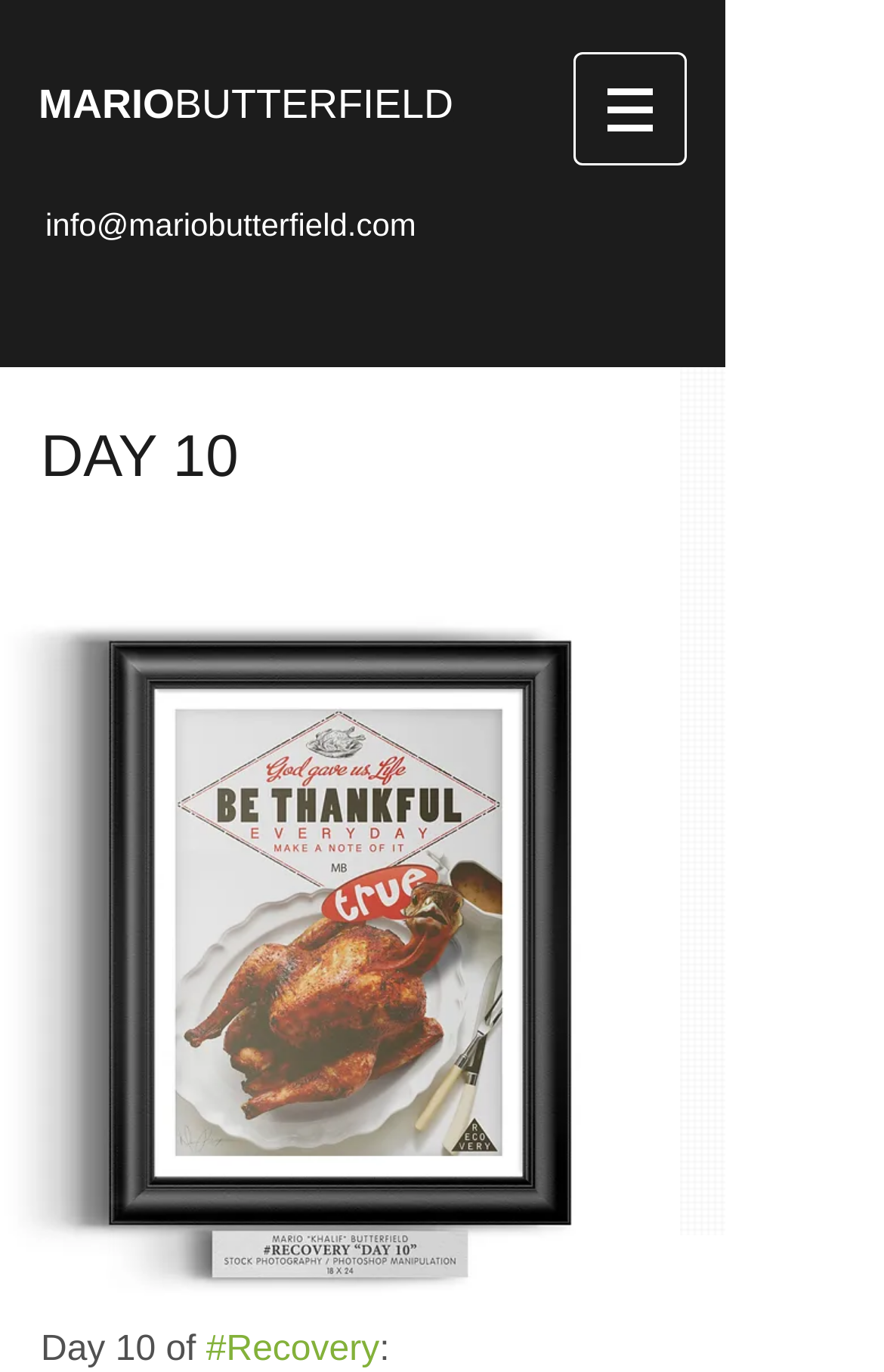What is the current day of recovery? Please answer the question using a single word or phrase based on the image.

Day 10